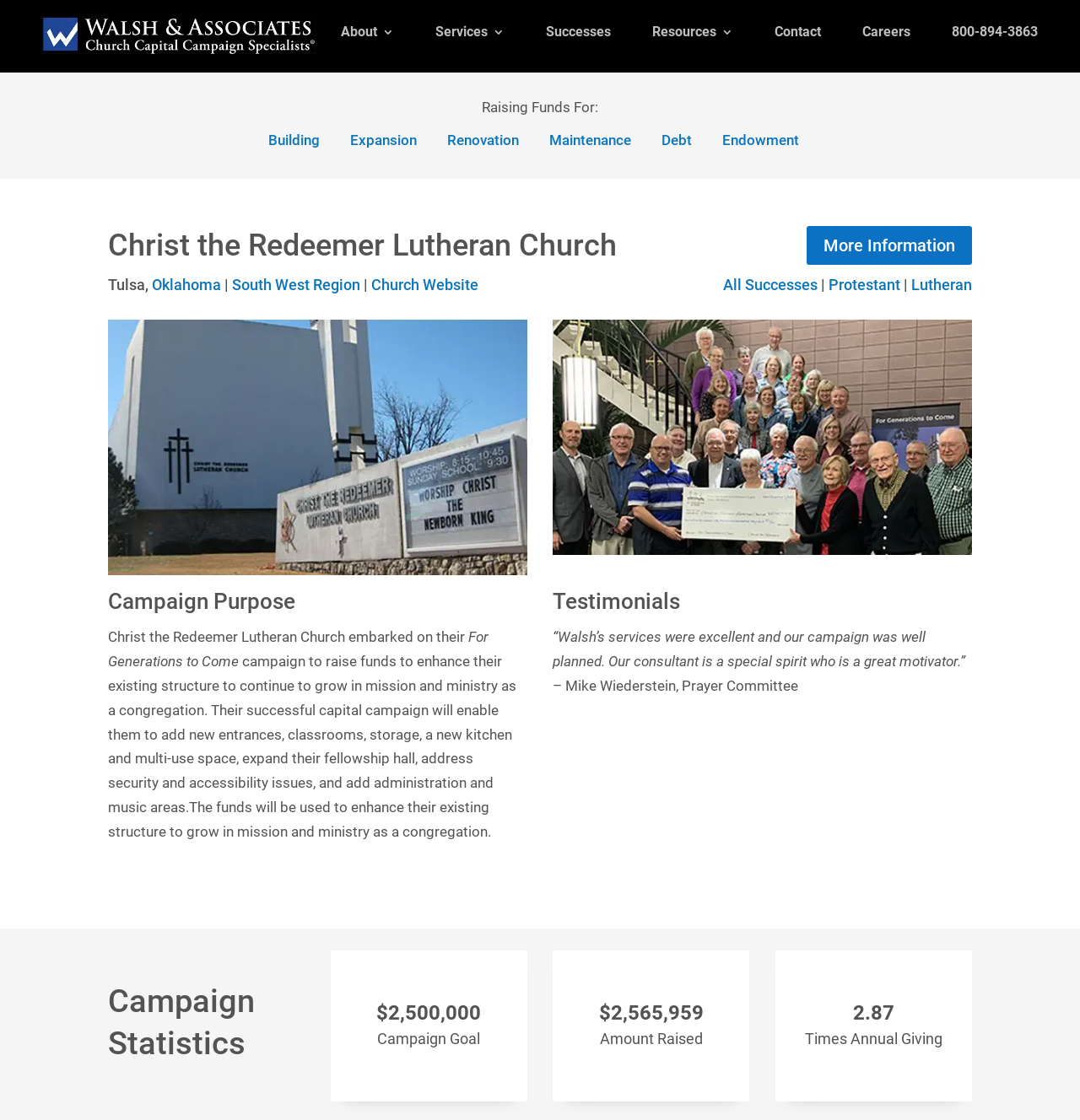Please provide a detailed answer to the question below based on the screenshot: 
Who is the consultant mentioned in the testimonial?

I found the testimonial section, which mentions a consultant, but it does not specify the consultant's name. The testimonial is from Mike Wiederstein, Prayer Committee, but it does not mention the consultant's name.